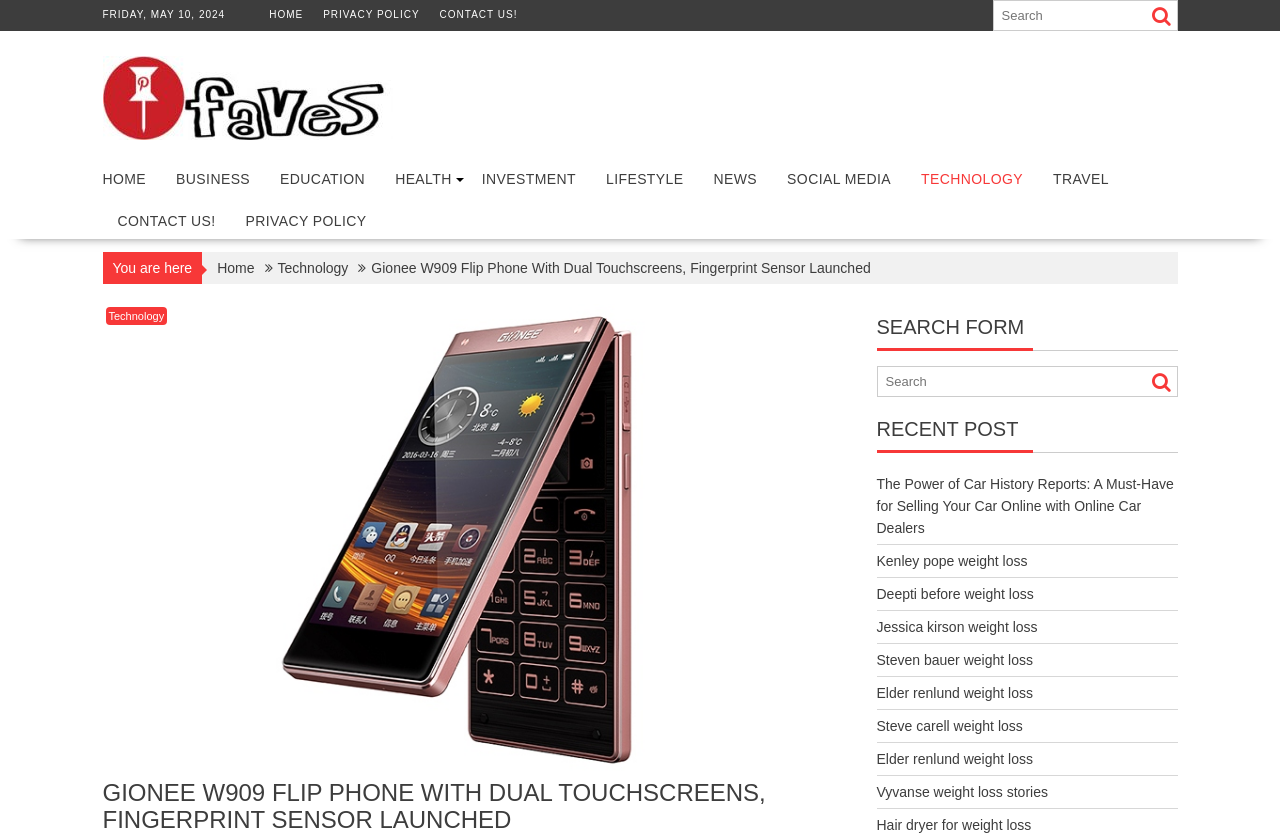How many categories are listed in the webpage?
Please provide a detailed and comprehensive answer to the question.

I counted the number of links in the middle section of the webpage, which are labeled as 'HOME', 'BUSINESS', 'EDUCATION', and so on, and found that there are 11 categories in total.